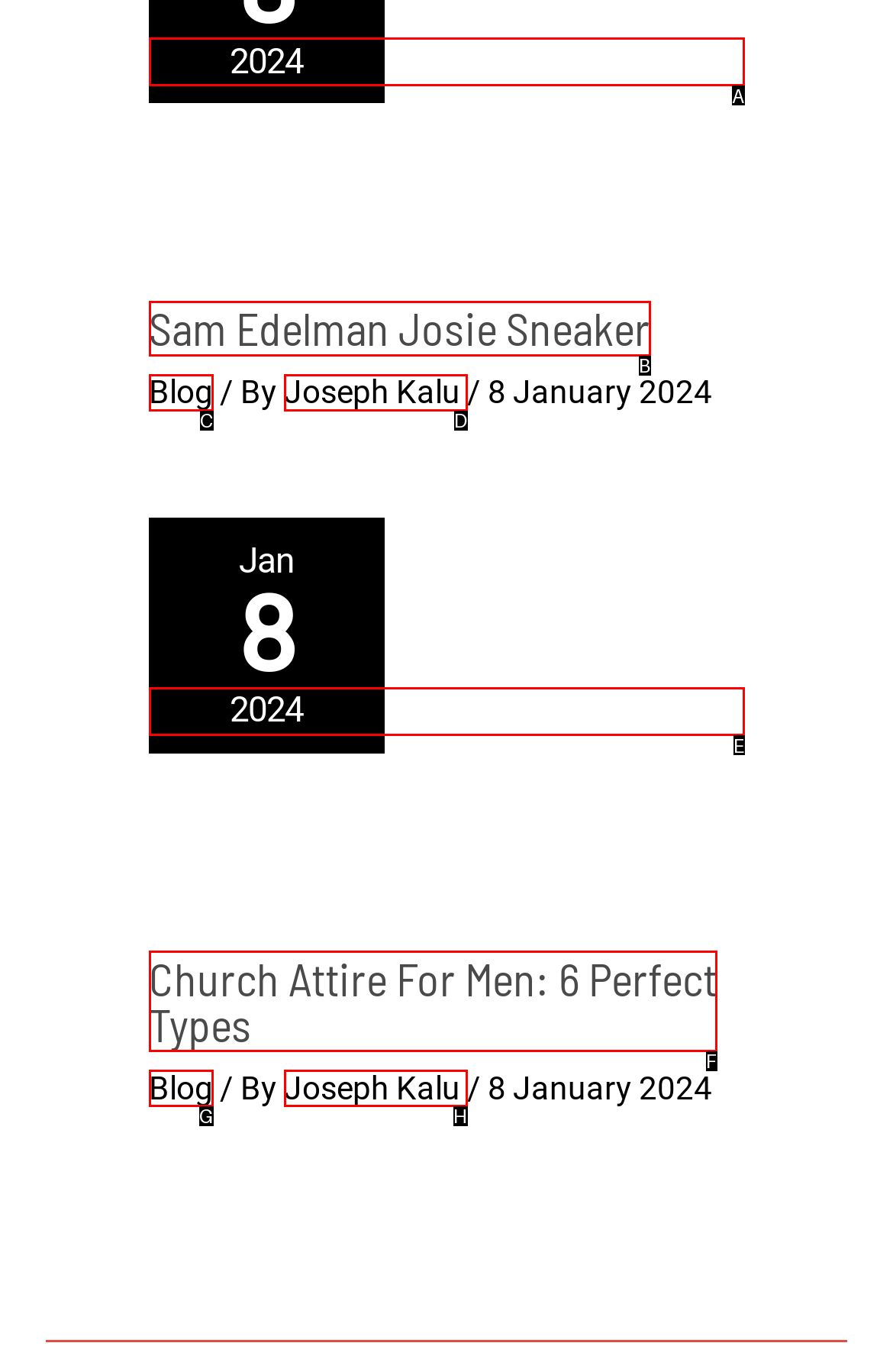From the available choices, determine which HTML element fits this description: Joseph Kalu Respond with the correct letter.

H